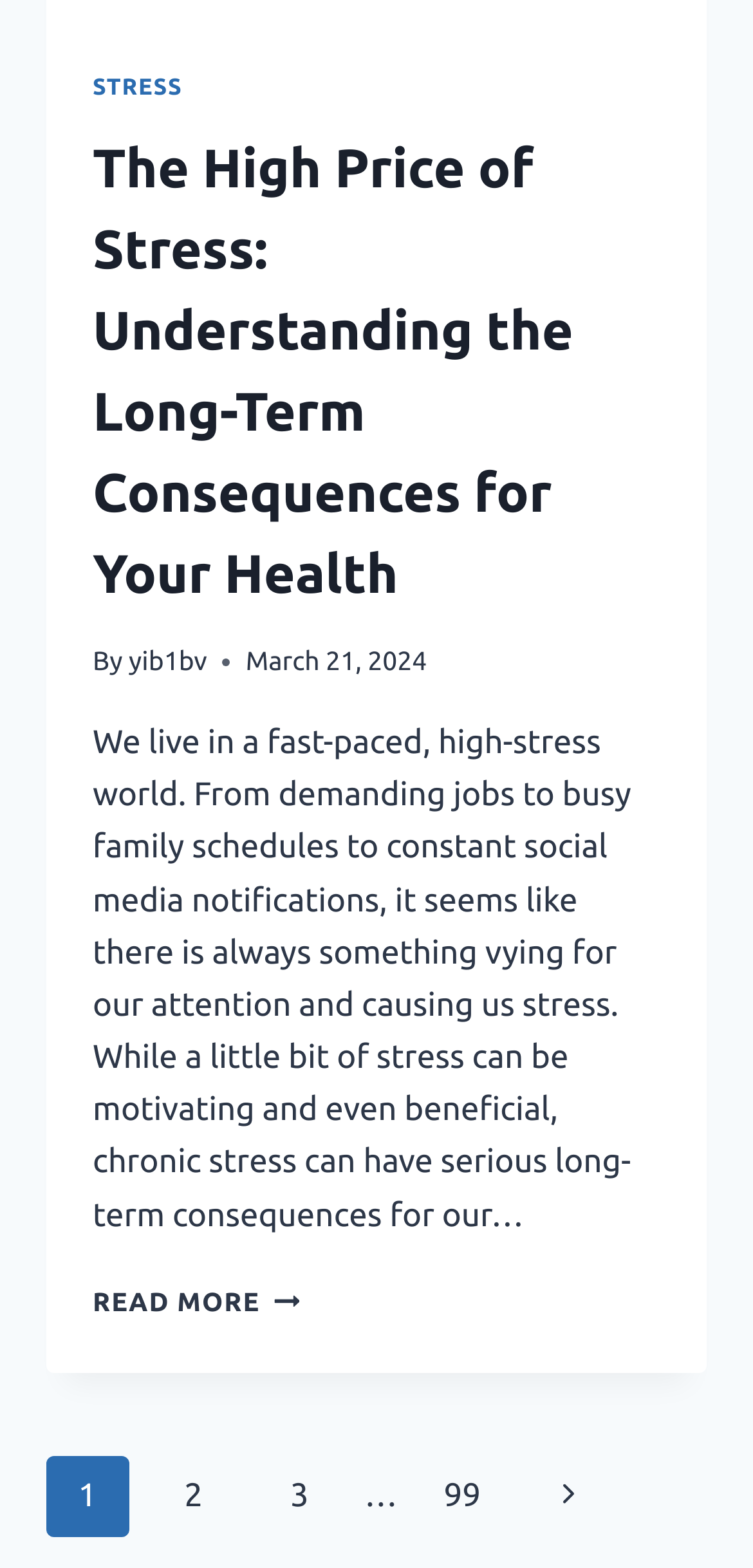Pinpoint the bounding box coordinates of the area that should be clicked to complete the following instruction: "Check the author's profile". The coordinates must be given as four float numbers between 0 and 1, i.e., [left, top, right, bottom].

[0.171, 0.412, 0.275, 0.431]